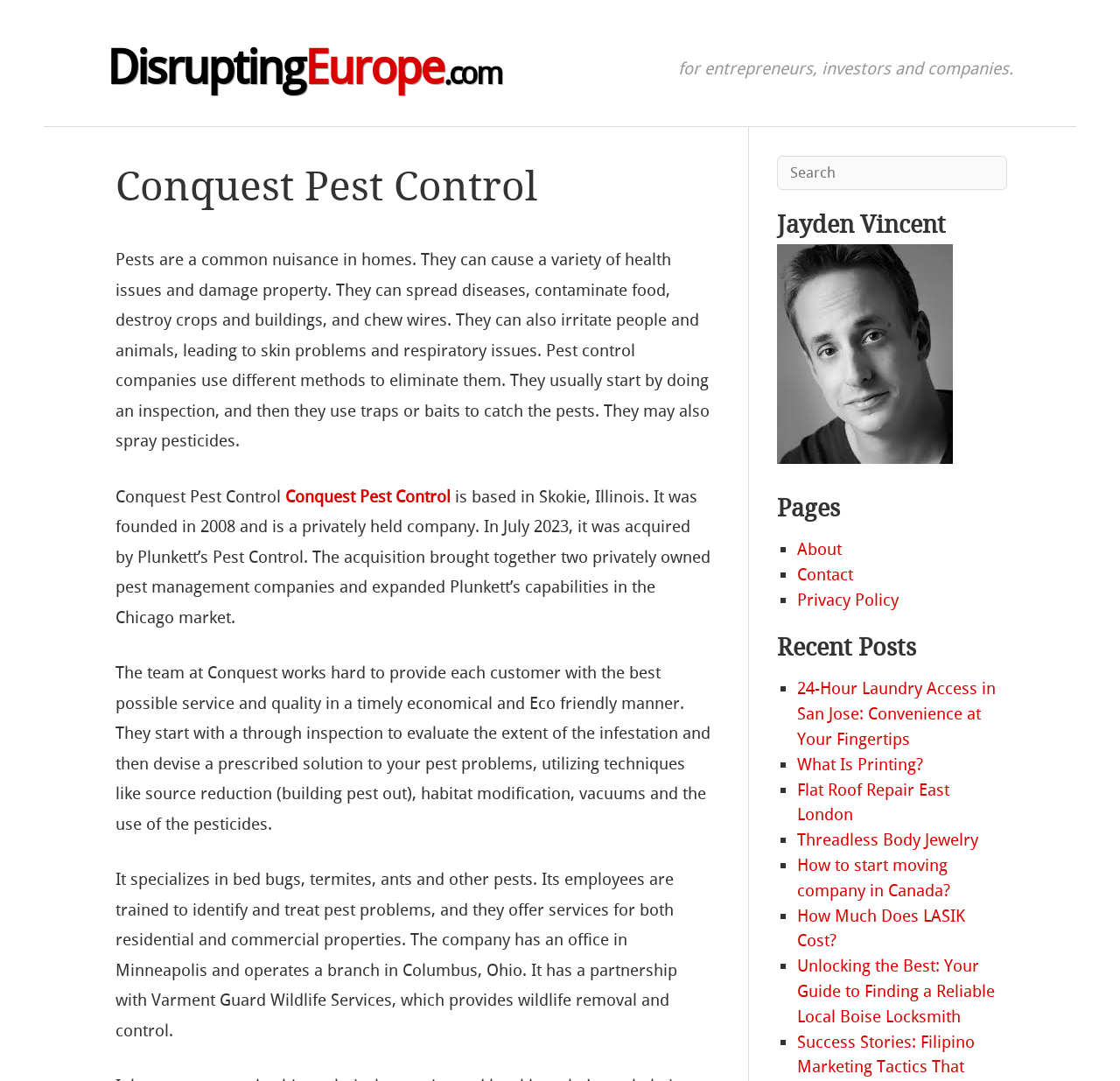Please find the bounding box coordinates of the element's region to be clicked to carry out this instruction: "Contact Jayden Vincent".

[0.694, 0.197, 0.897, 0.219]